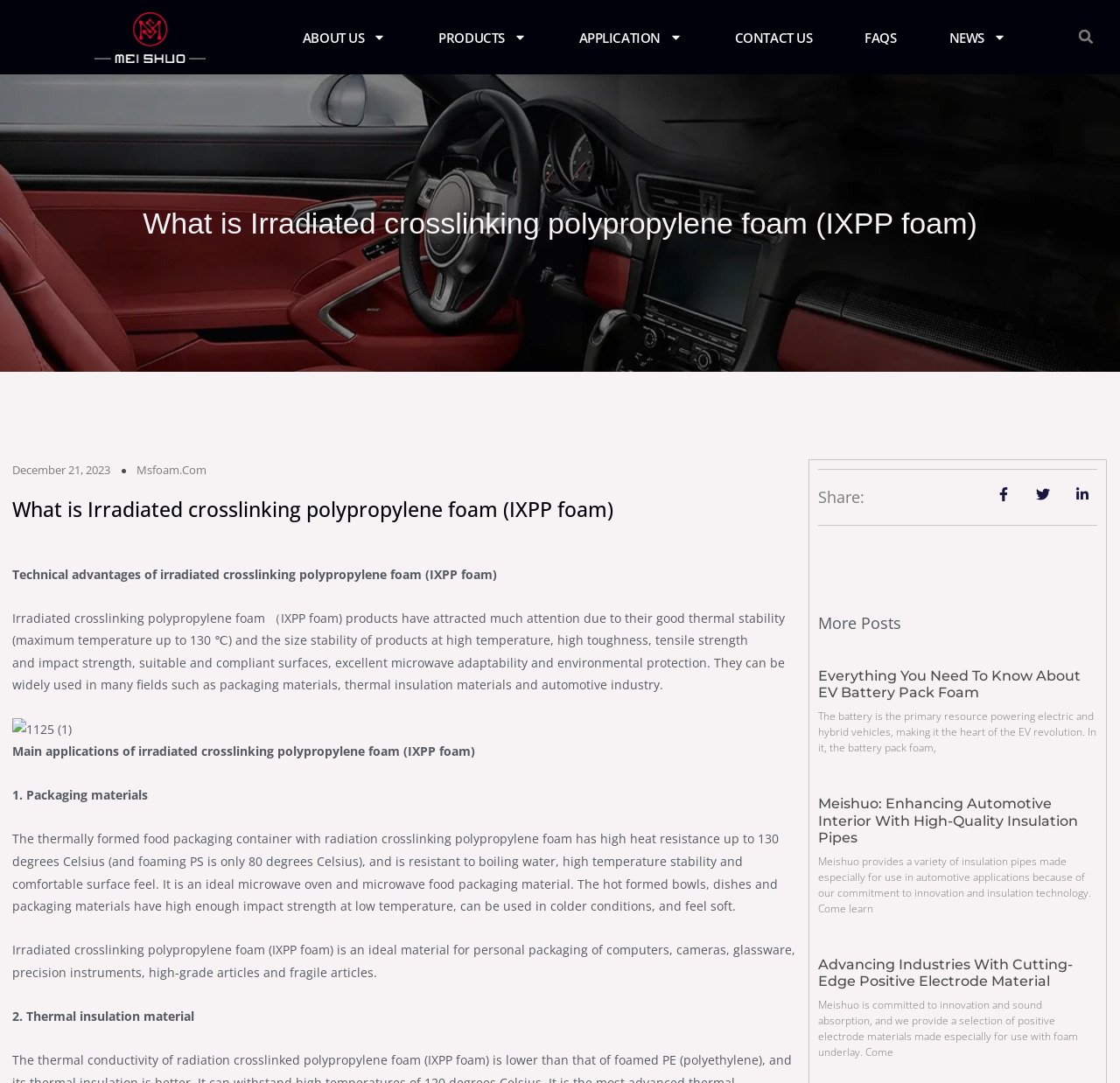Please locate the bounding box coordinates of the element that should be clicked to complete the given instruction: "Check the CONTACT US page".

[0.648, 0.021, 0.733, 0.047]